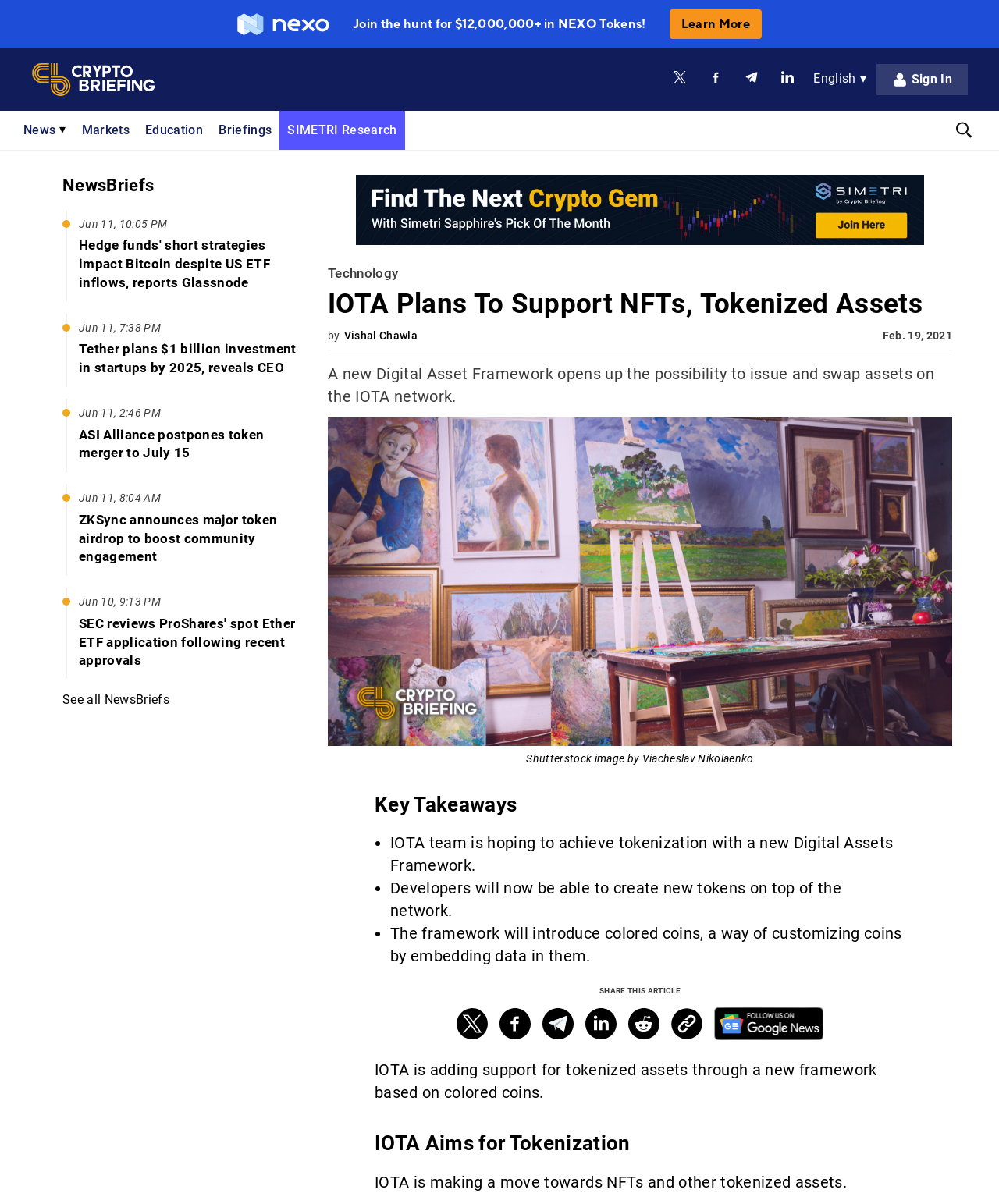Please locate the bounding box coordinates of the region I need to click to follow this instruction: "Click the Home link".

None